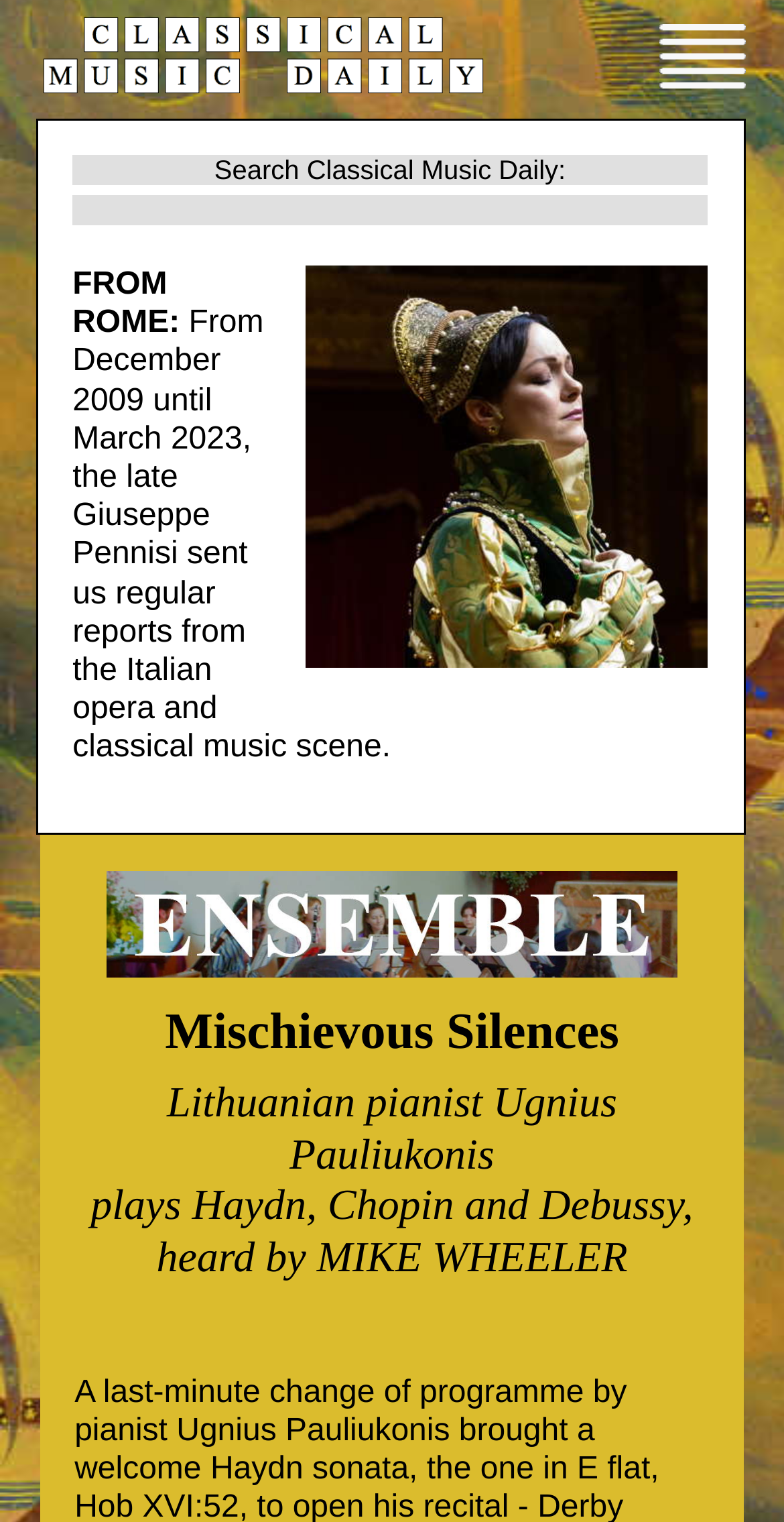Using the description: "name="query"", identify the bounding box of the corresponding UI element in the screenshot.

[0.092, 0.128, 0.902, 0.148]